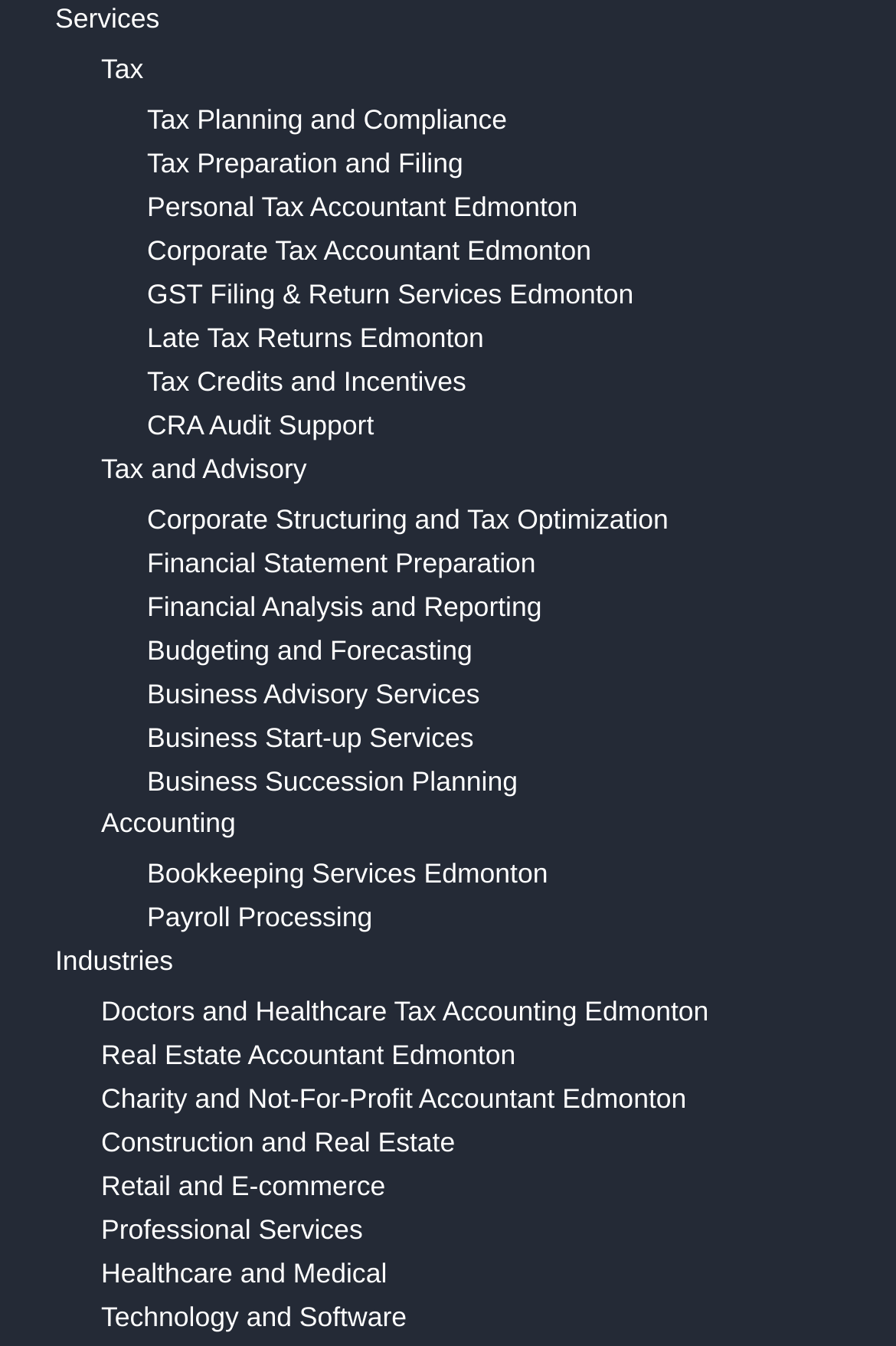Pinpoint the bounding box coordinates of the element to be clicked to execute the instruction: "Click on Tax Planning and Compliance".

[0.164, 0.077, 0.566, 0.101]